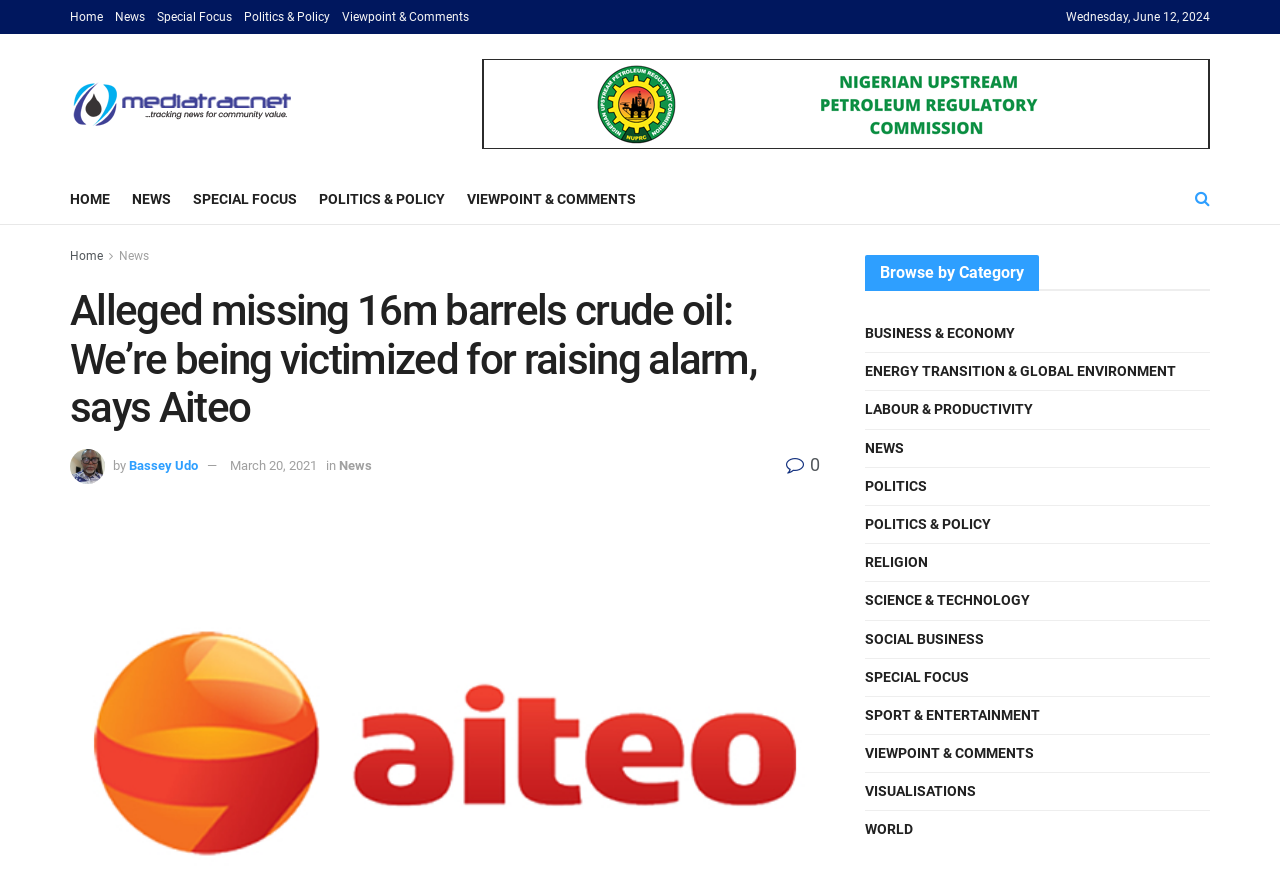Determine the bounding box coordinates of the target area to click to execute the following instruction: "Read the news article."

[0.055, 0.322, 0.641, 0.484]